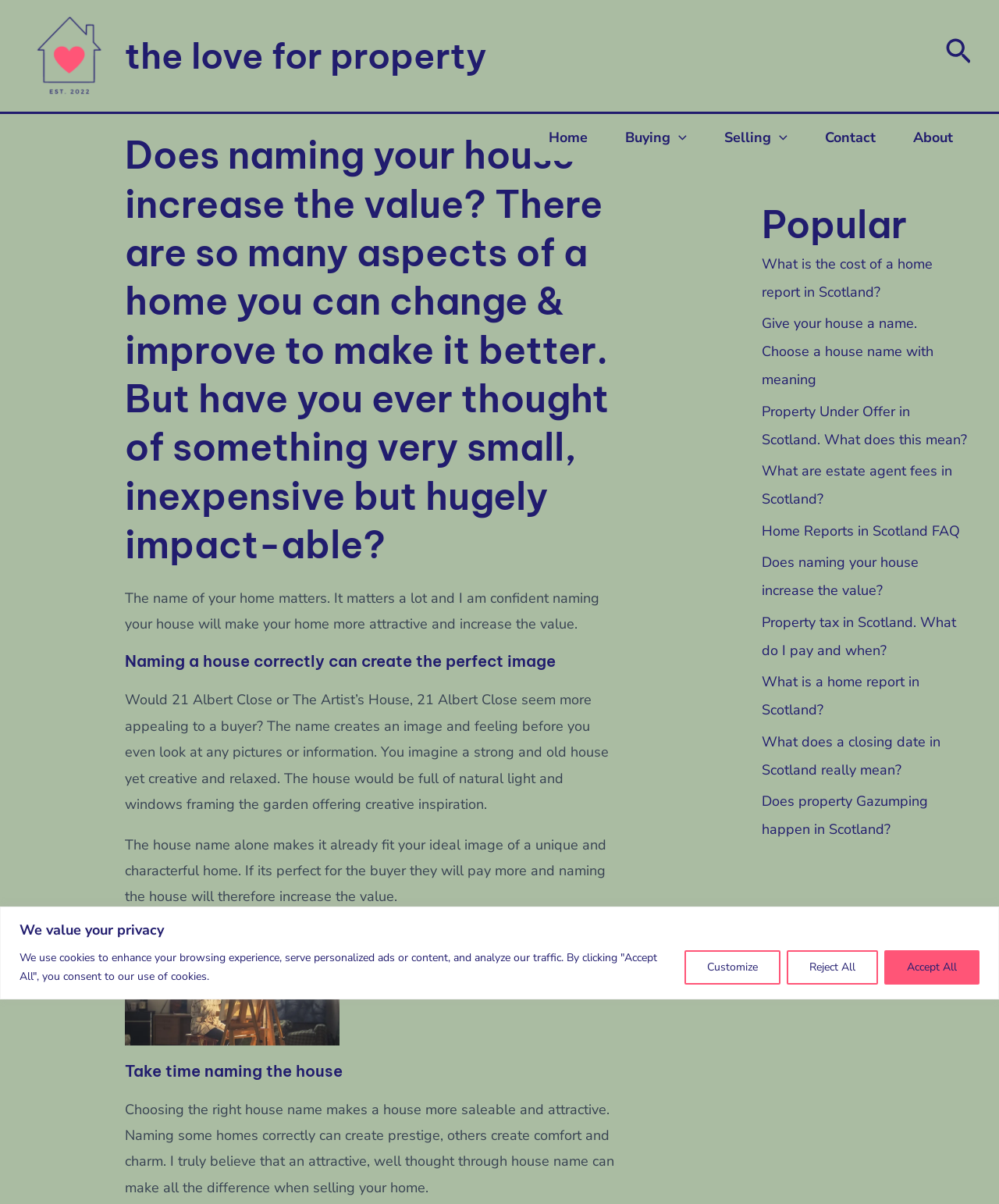Specify the bounding box coordinates (top-left x, top-left y, bottom-right x, bottom-right y) of the UI element in the screenshot that matches this description: alt="the love for property"

[0.027, 0.038, 0.111, 0.053]